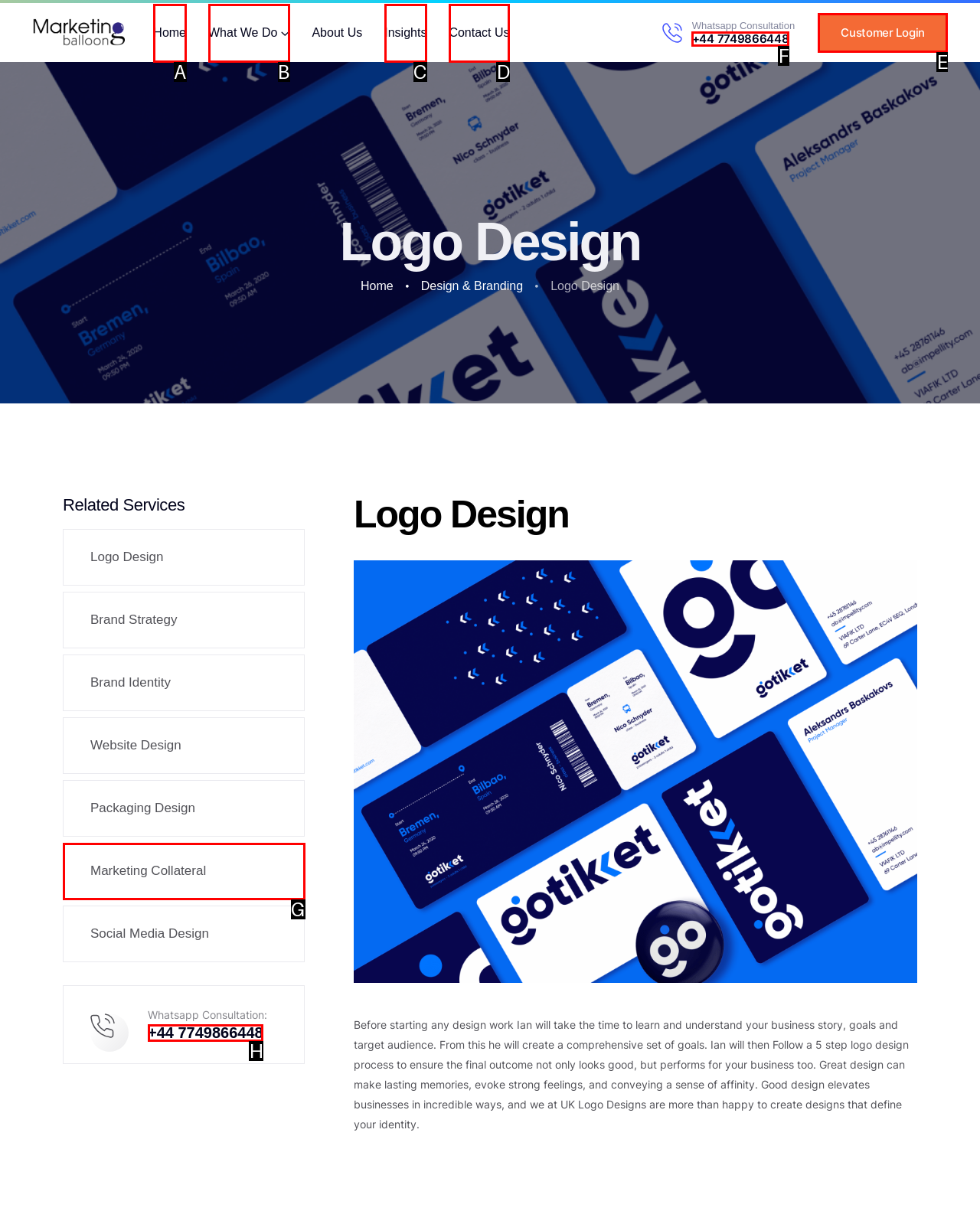Which HTML element should be clicked to complete the following task: Click on the 'Customer Login' link?
Answer with the letter corresponding to the correct choice.

E